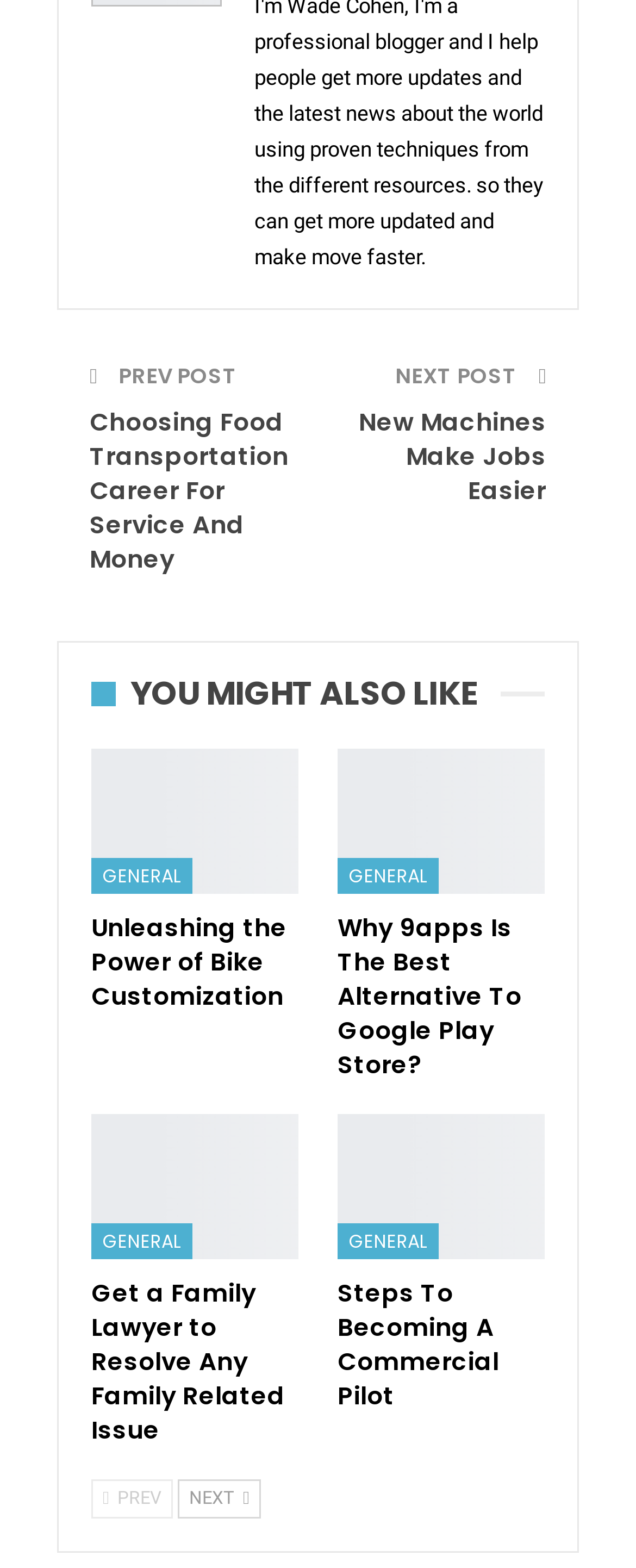Locate the bounding box of the user interface element based on this description: "2".

None